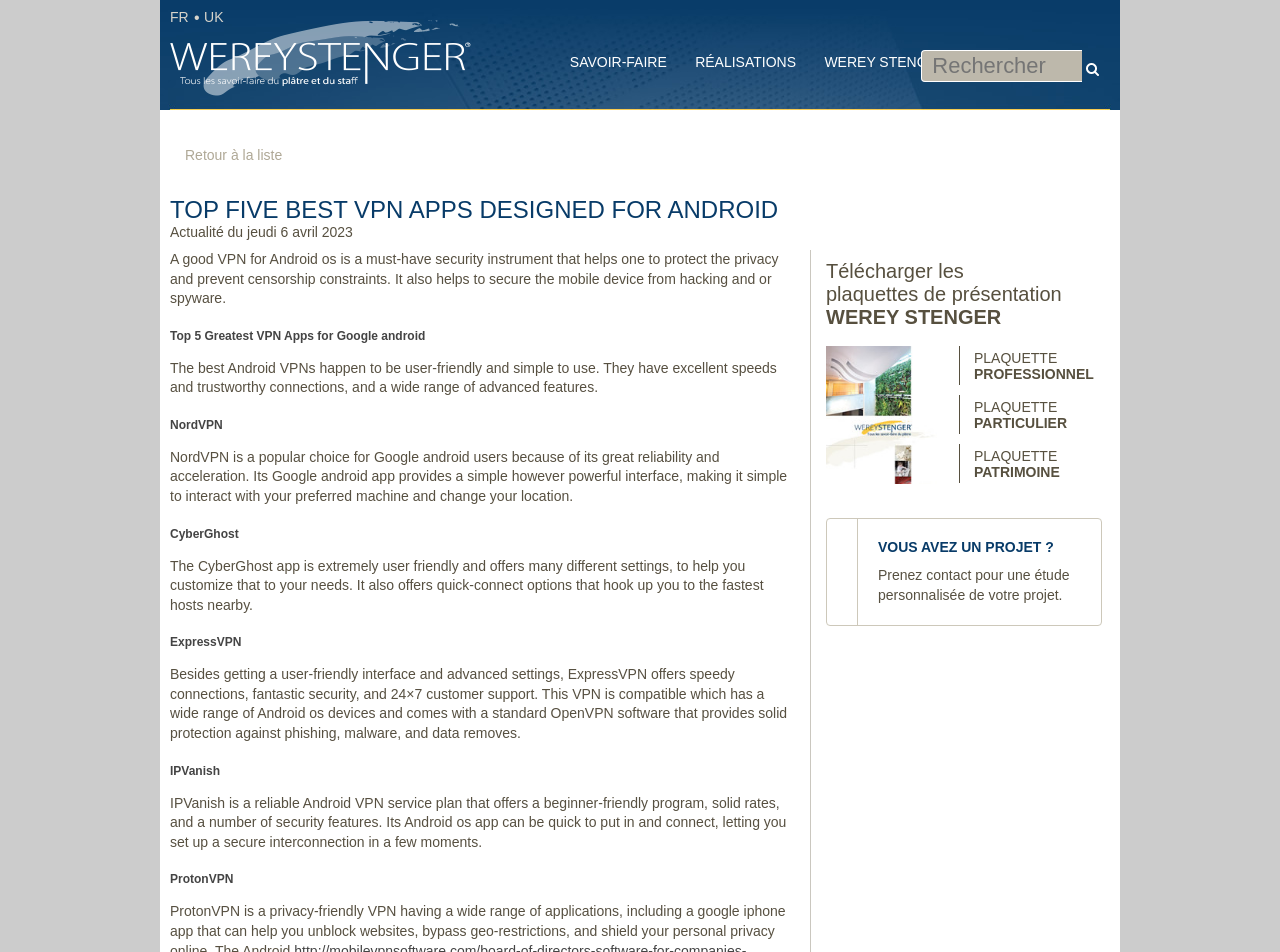What is the purpose of the 'VOUS AVEZ UN PROJET?' section?
Use the information from the image to give a detailed answer to the question.

The section 'VOUS AVEZ UN PROJET?' appears to be a call-to-action, encouraging users to contact the company for a personalized study of their project, suggesting that the purpose of this section is to facilitate project inquiries.